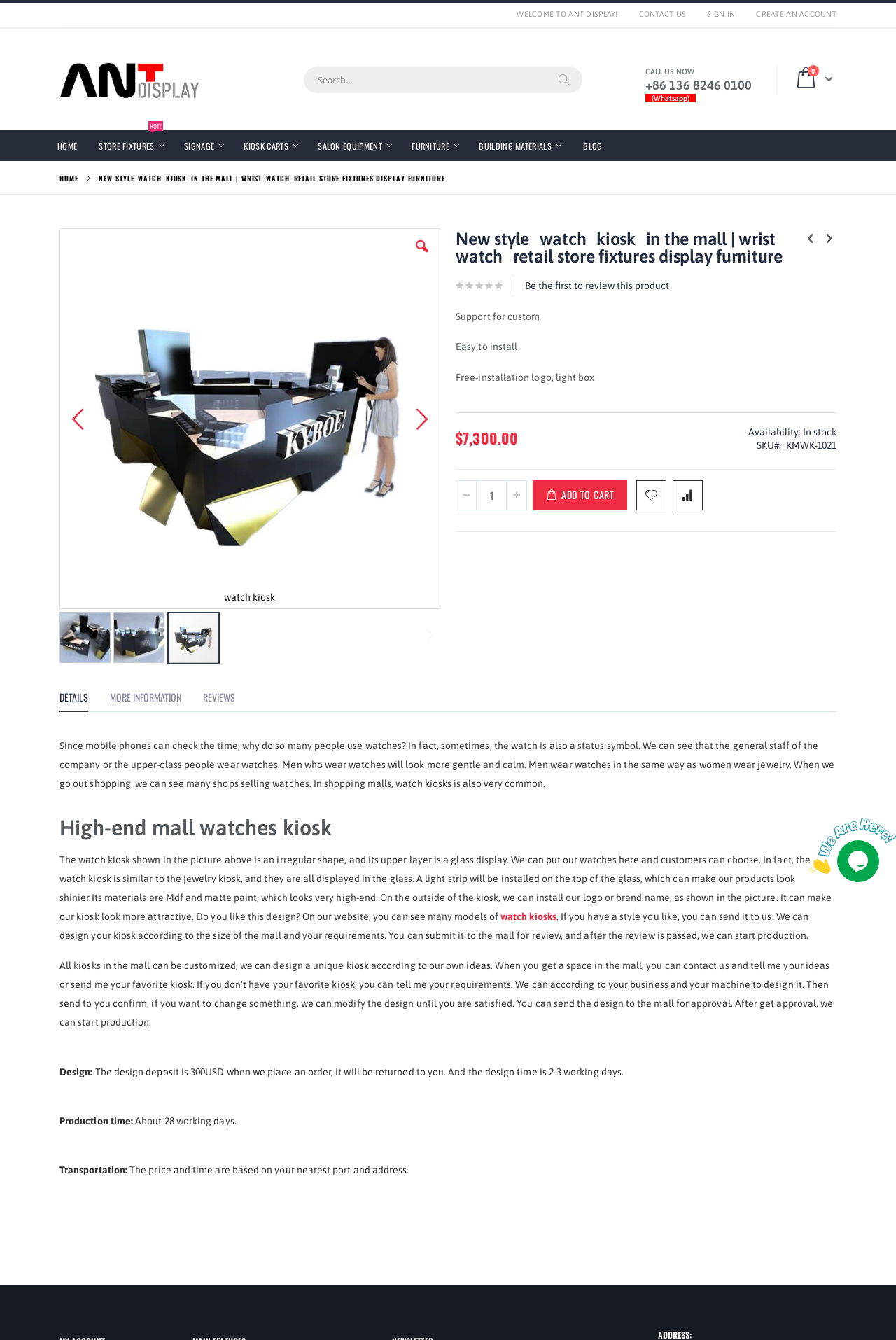Your task is to find and give the main heading text of the webpage.

New style watch kiosk in the mall | wrist watch retail store fixtures display furniture